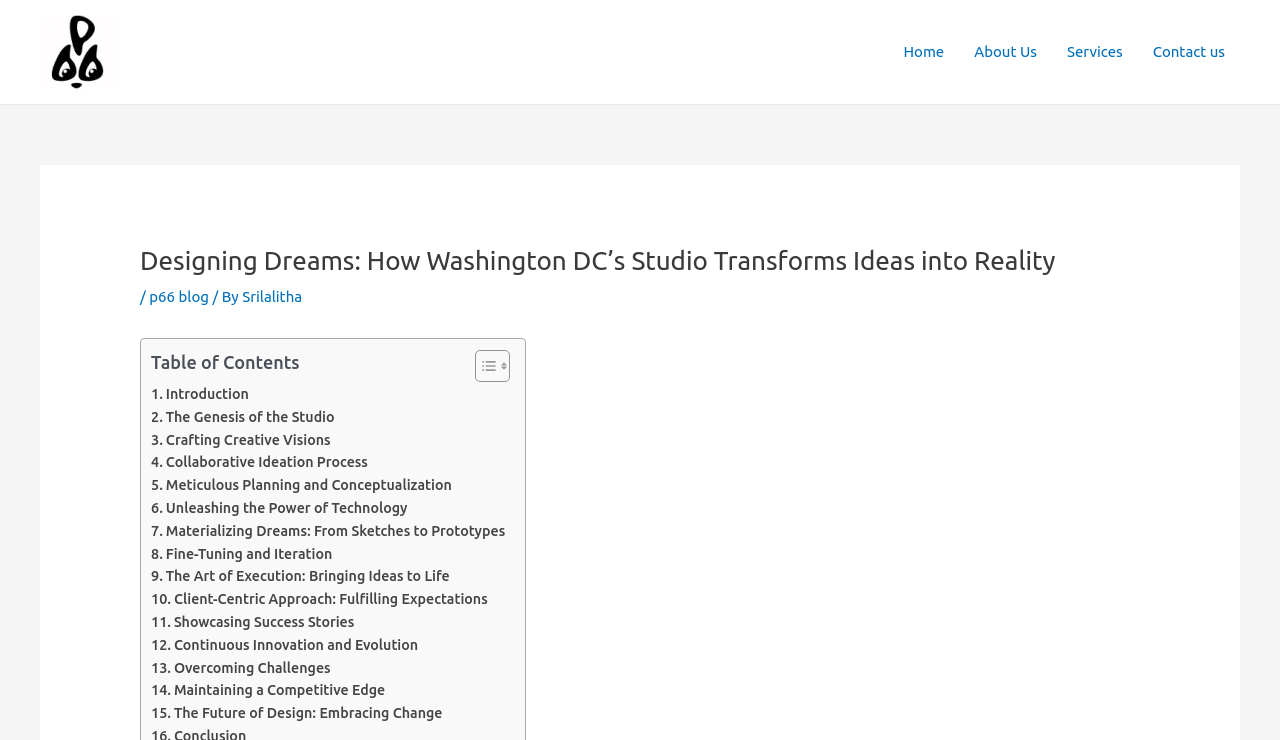Using the provided element description: "Introduction", identify the bounding box coordinates. The coordinates should be four floats between 0 and 1 in the order [left, top, right, bottom].

[0.118, 0.518, 0.194, 0.548]